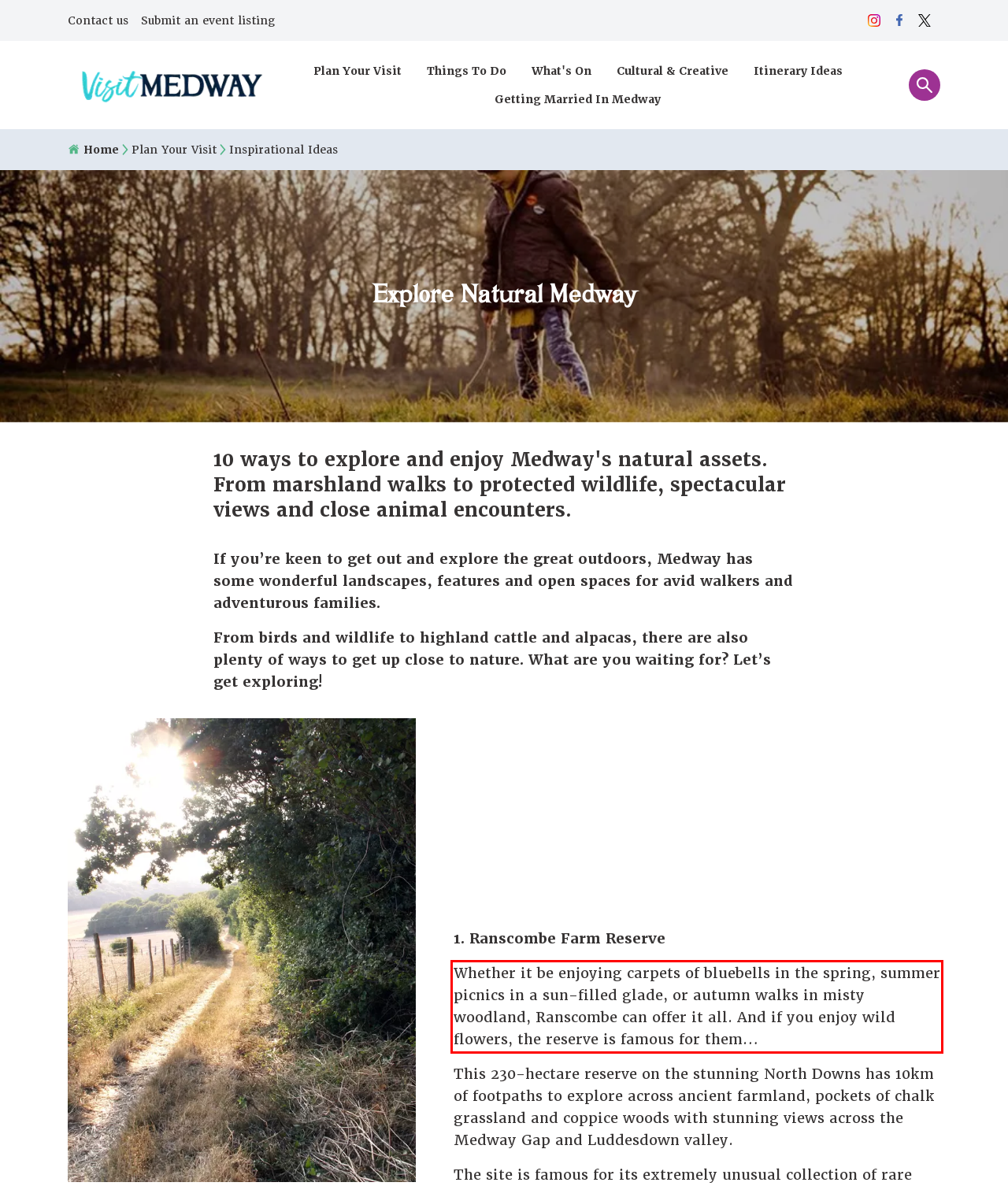You are provided with a screenshot of a webpage that includes a UI element enclosed in a red rectangle. Extract the text content inside this red rectangle.

Whether it be enjoying carpets of bluebells in the spring, summer picnics in a sun-filled glade, or autumn walks in misty woodland, Ranscombe can offer it all. And if you enjoy wild flowers, the reserve is famous for them…